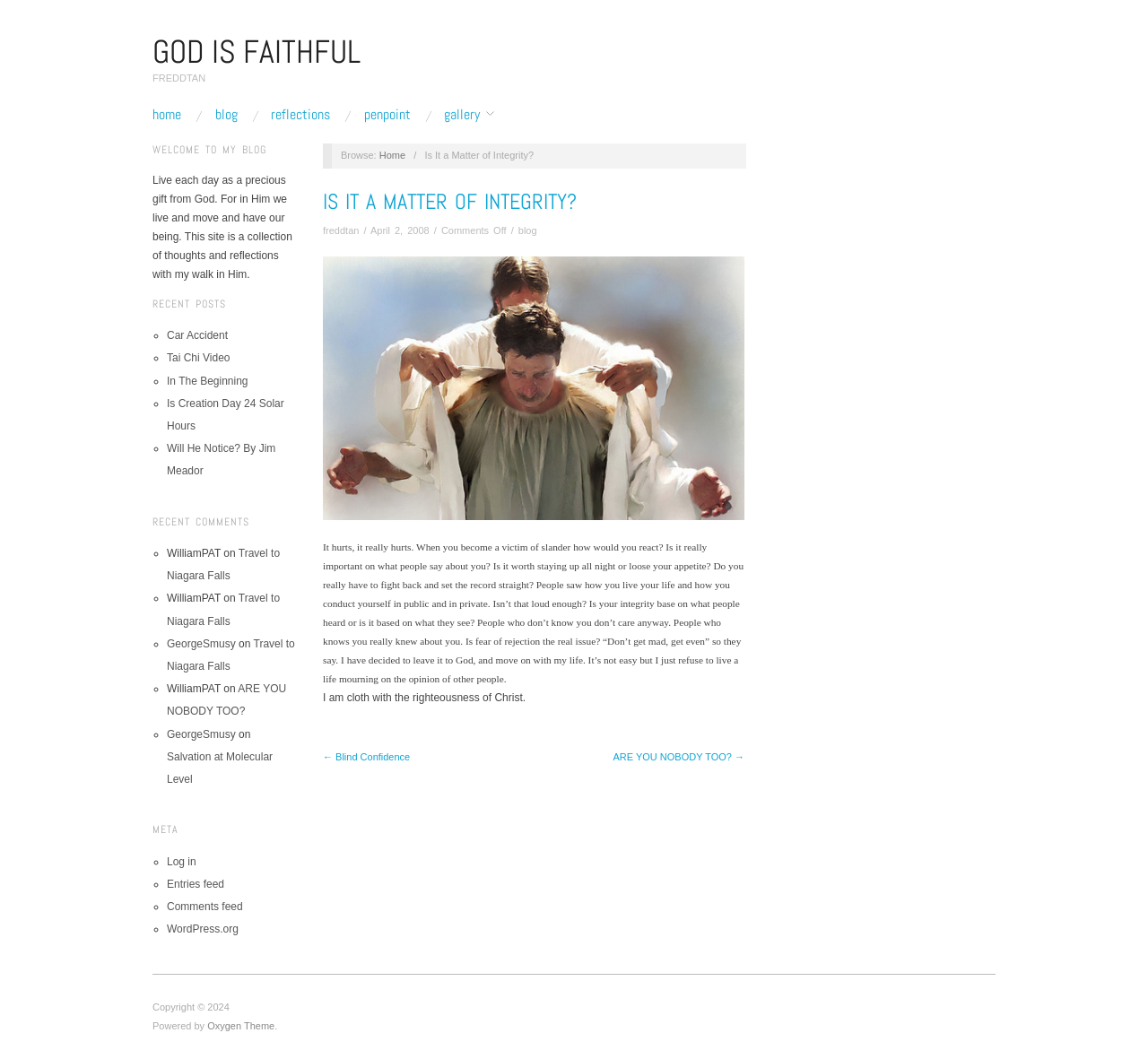Bounding box coordinates are given in the format (top-left x, top-left y, bottom-right x, bottom-right y). All values should be floating point numbers between 0 and 1. Provide the bounding box coordinate for the UI element described as: Comments feed

[0.145, 0.85, 0.211, 0.862]